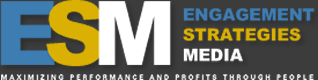What is the tagline of Engagement Strategies Media?
Answer with a single word or phrase, using the screenshot for reference.

MAXIMIZING PERFORMANCE AND PROFITS THROUGH PEOPLE